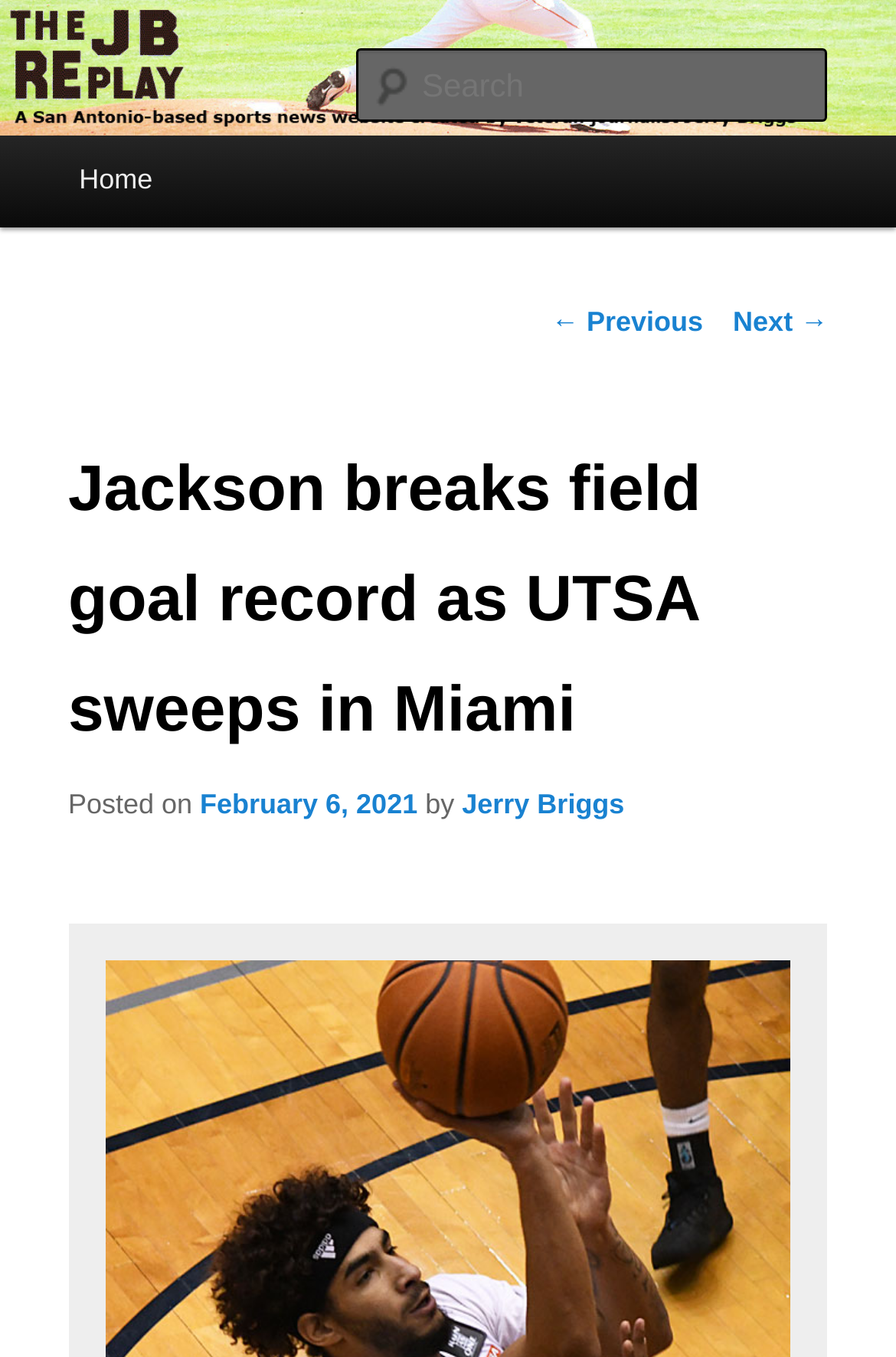Using the information from the screenshot, answer the following question thoroughly:
What is the name of the author?

I found the answer by looking at the element with the text 'by' and then finding the link element next to it, which contains the author's name.